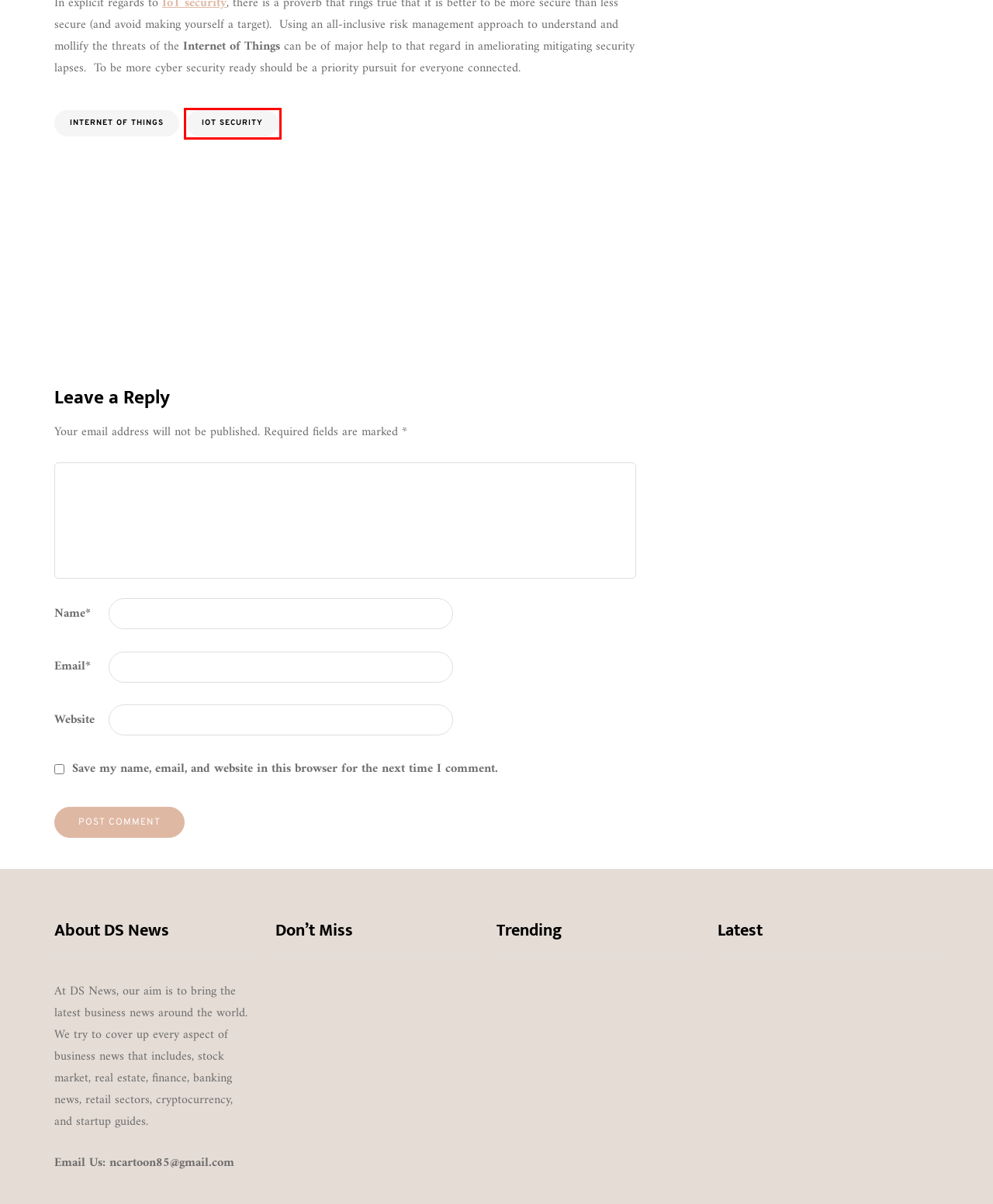Review the screenshot of a webpage which includes a red bounding box around an element. Select the description that best fits the new webpage once the element in the bounding box is clicked. Here are the candidates:
A. 6 Simple Hacks for Keeping Your Car Clean All the Time – DS News
B. IoT security – DS News
C. Health – DS News
D. Internet of things – DS News
E. Exploring London's Boroughs – DS News
F. Why Are Podcasts Becoming More and More Effective As a Marketing Tool? – DS News
G. Food – DS News
H. Pranesh Balaji – DS News

B